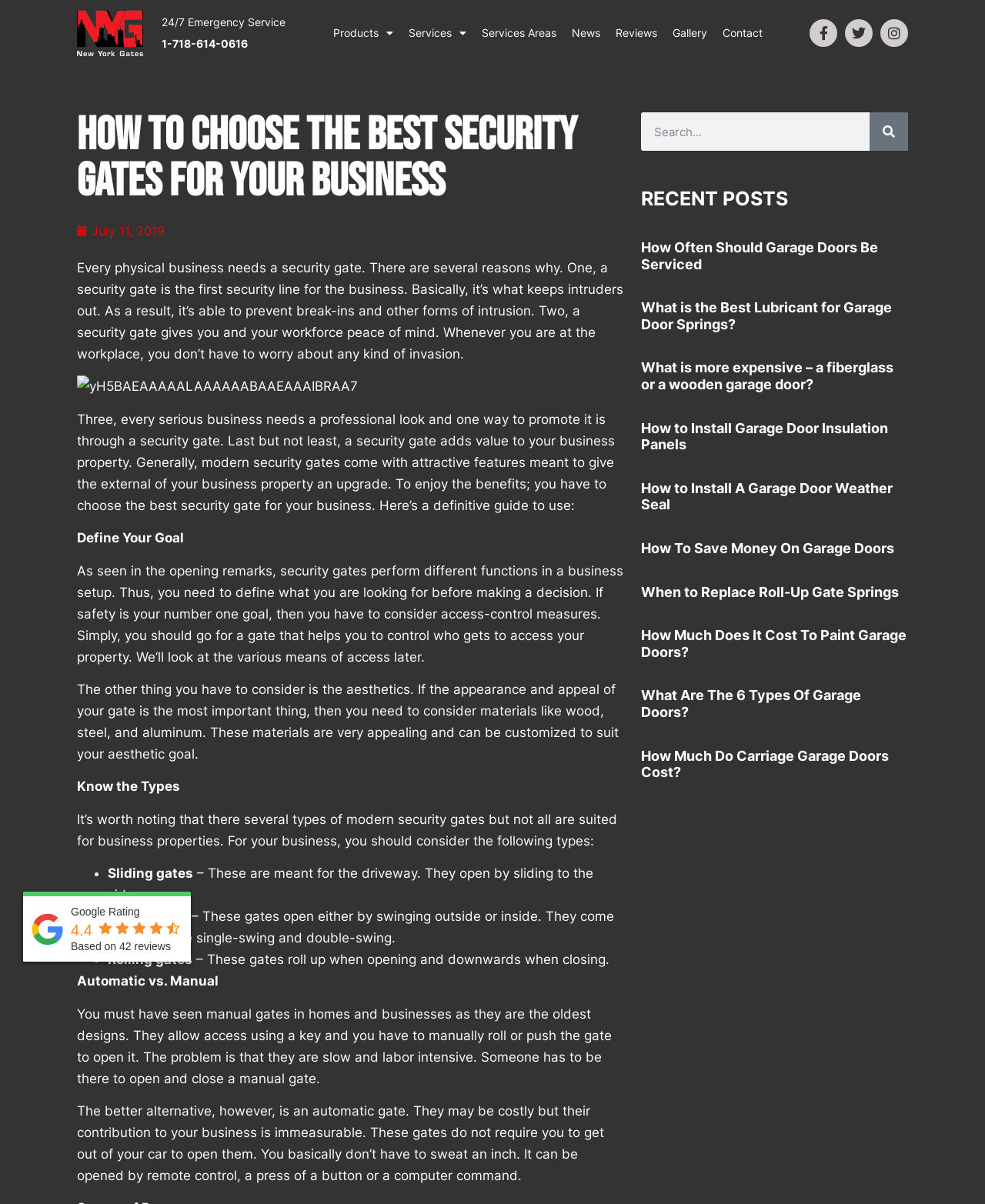Specify the bounding box coordinates of the element's region that should be clicked to achieve the following instruction: "Search for something". The bounding box coordinates consist of four float numbers between 0 and 1, in the format [left, top, right, bottom].

[0.651, 0.093, 0.922, 0.125]